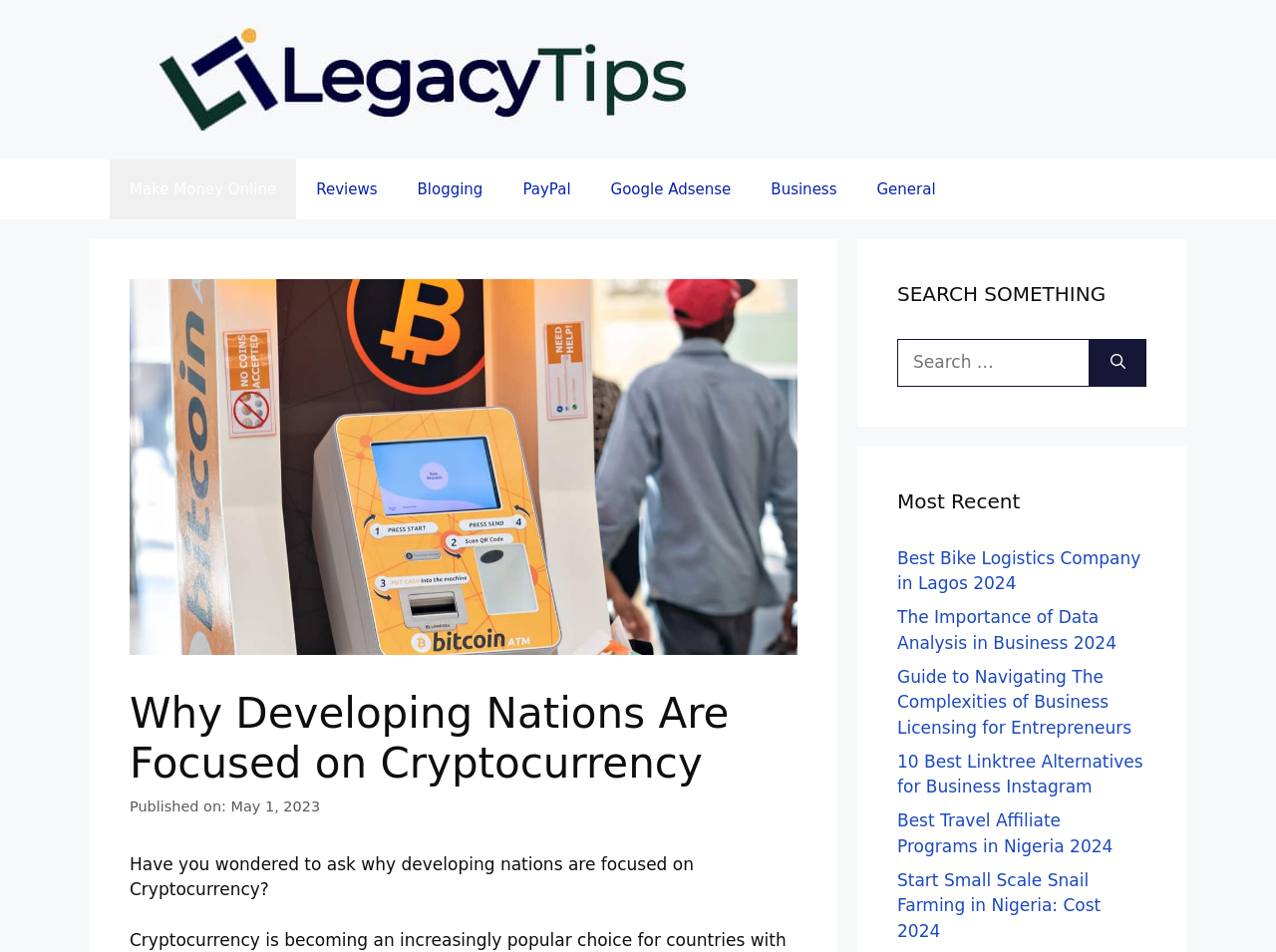Please provide a short answer using a single word or phrase for the question:
What is the topic of the article?

Cryptocurrency